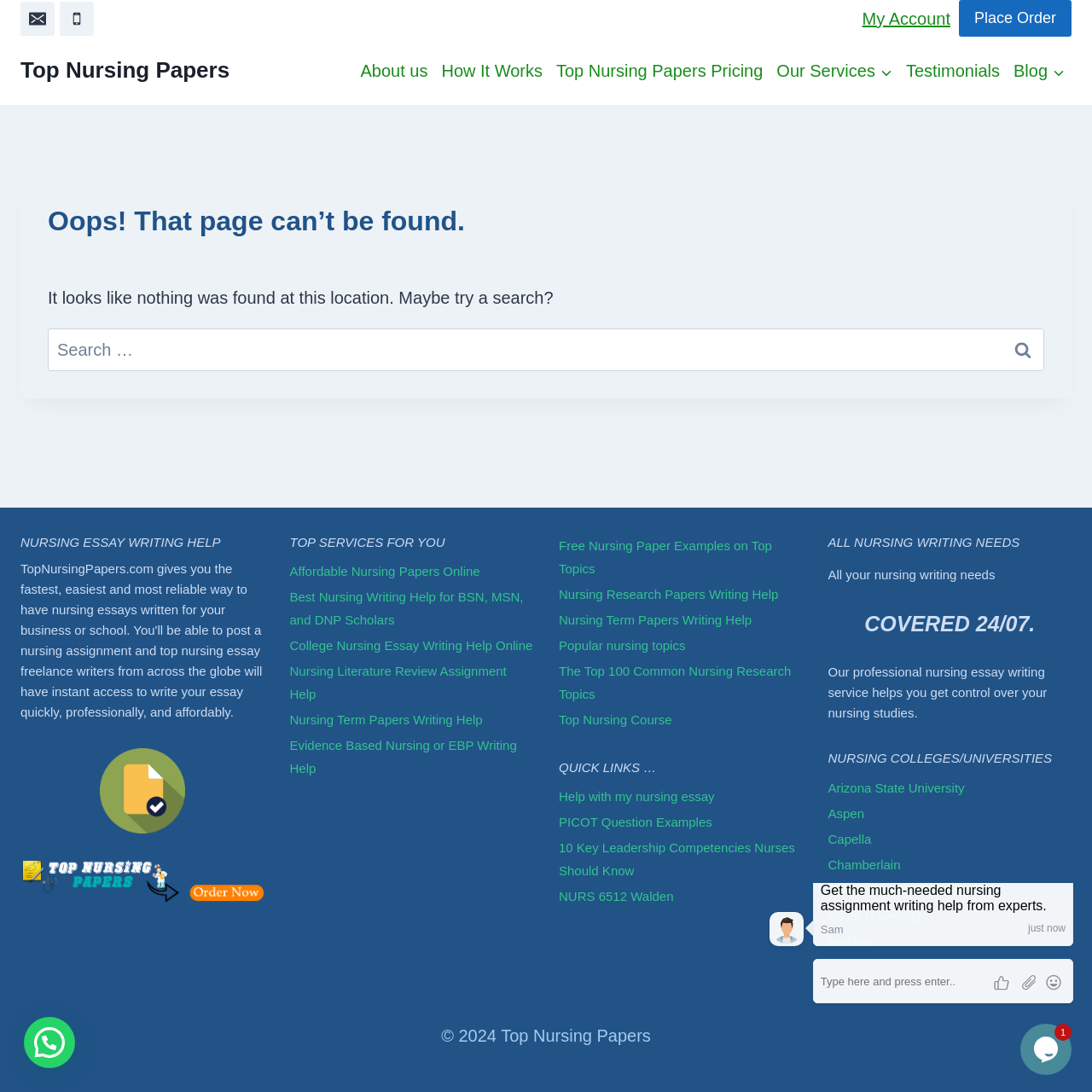Determine the main heading of the webpage and generate its text.

Oops! That page can’t be found.